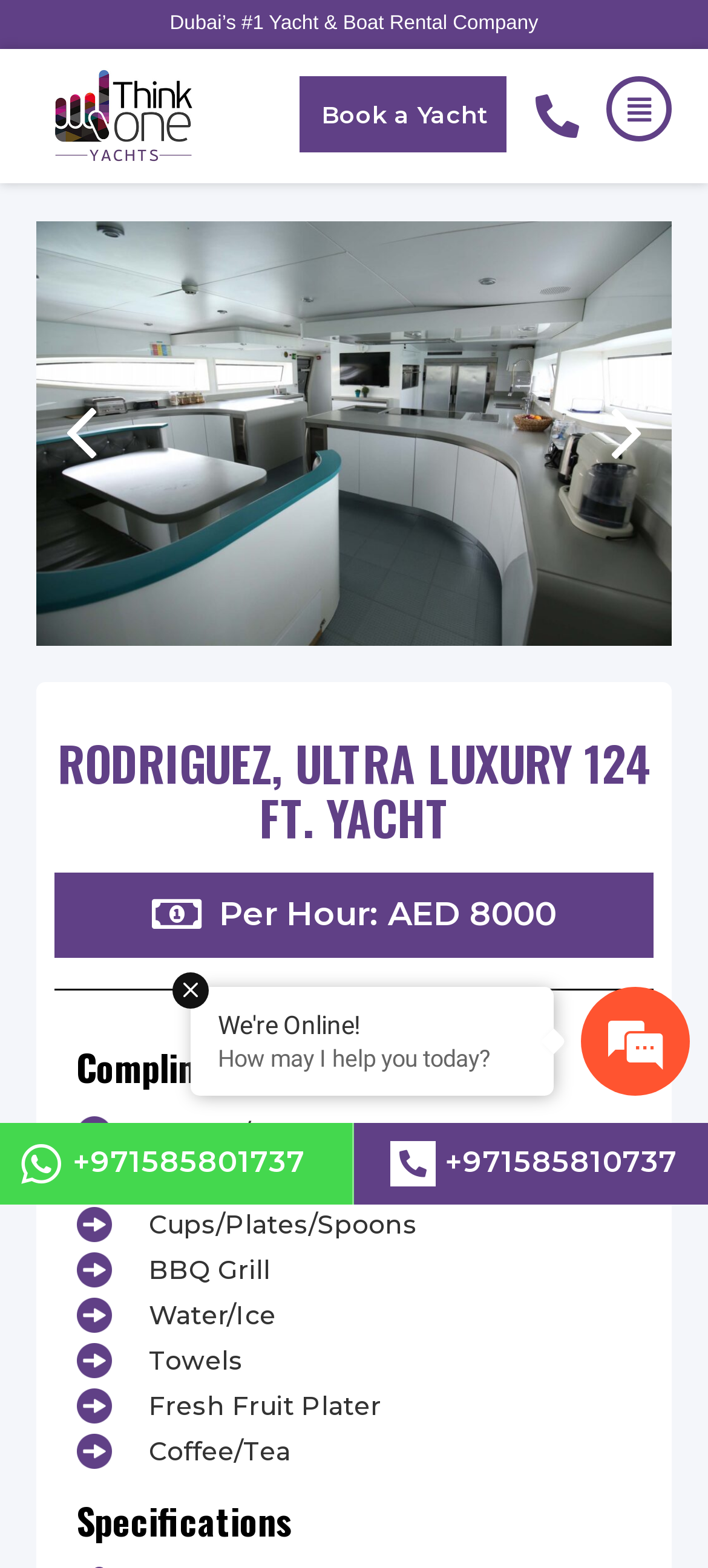Using the element description aria-label="View Shopping Cart, empty", predict the bounding box coordinates for the UI element. Provide the coordinates in (top-left x, top-left y, bottom-right x, bottom-right y) format with values ranging from 0 to 1.

None